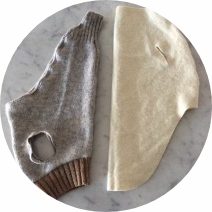Please answer the following question using a single word or phrase: 
What is the purpose of the 'Dog Coats' program?

Create dog apparel